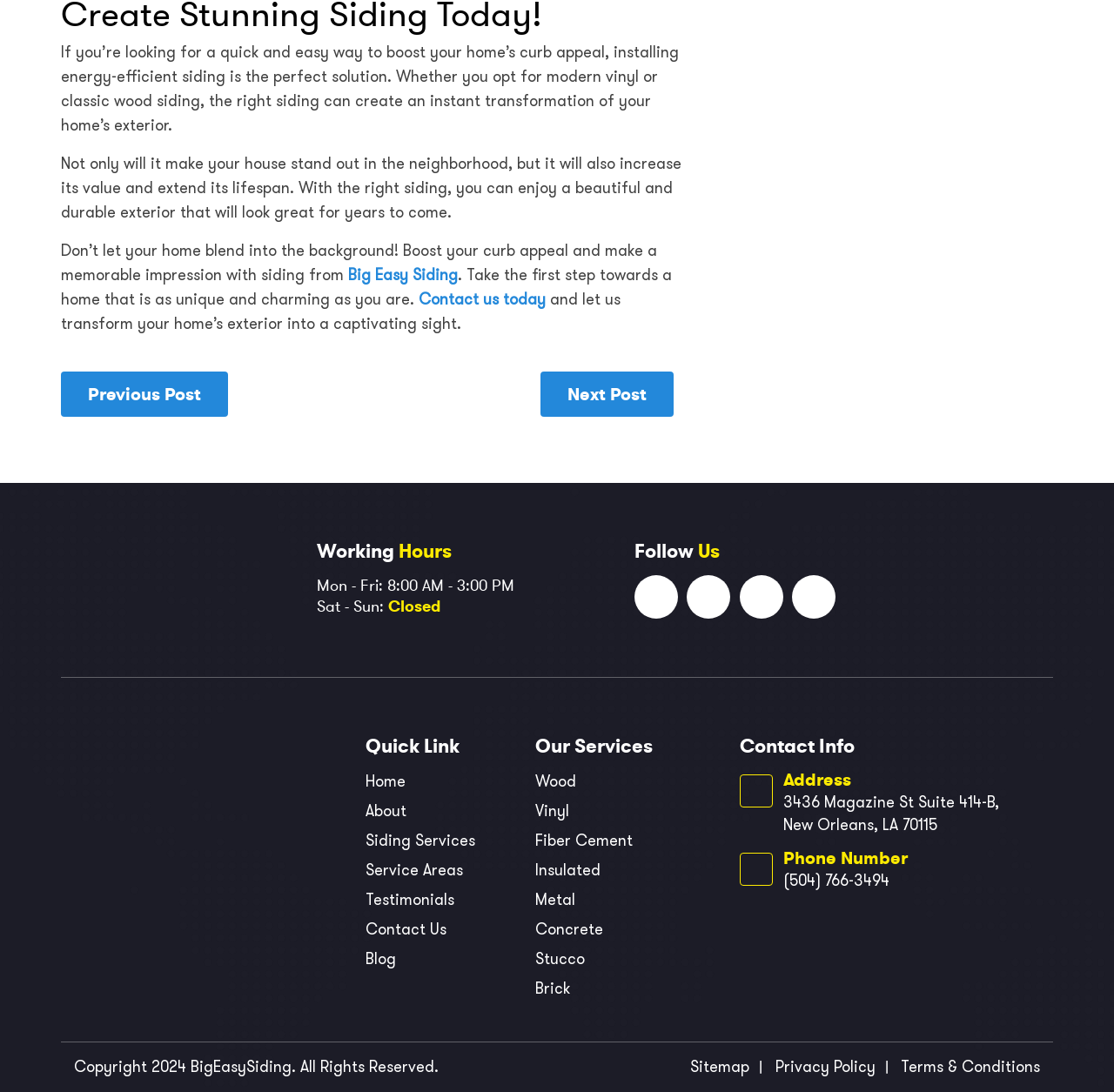Identify the bounding box coordinates for the UI element mentioned here: "Service Areas". Provide the coordinates as four float values between 0 and 1, i.e., [left, top, right, bottom].

[0.328, 0.788, 0.416, 0.807]